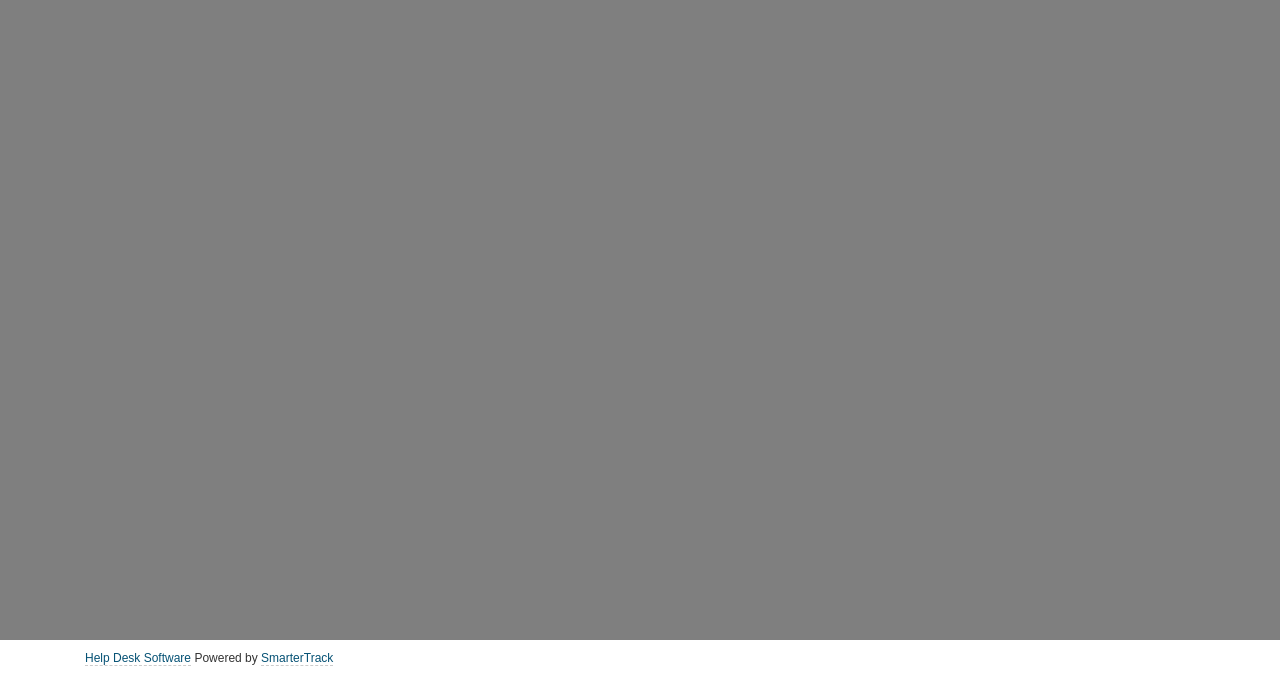Locate the bounding box of the UI element described in the following text: "Help Desk Software".

[0.066, 0.935, 0.149, 0.956]